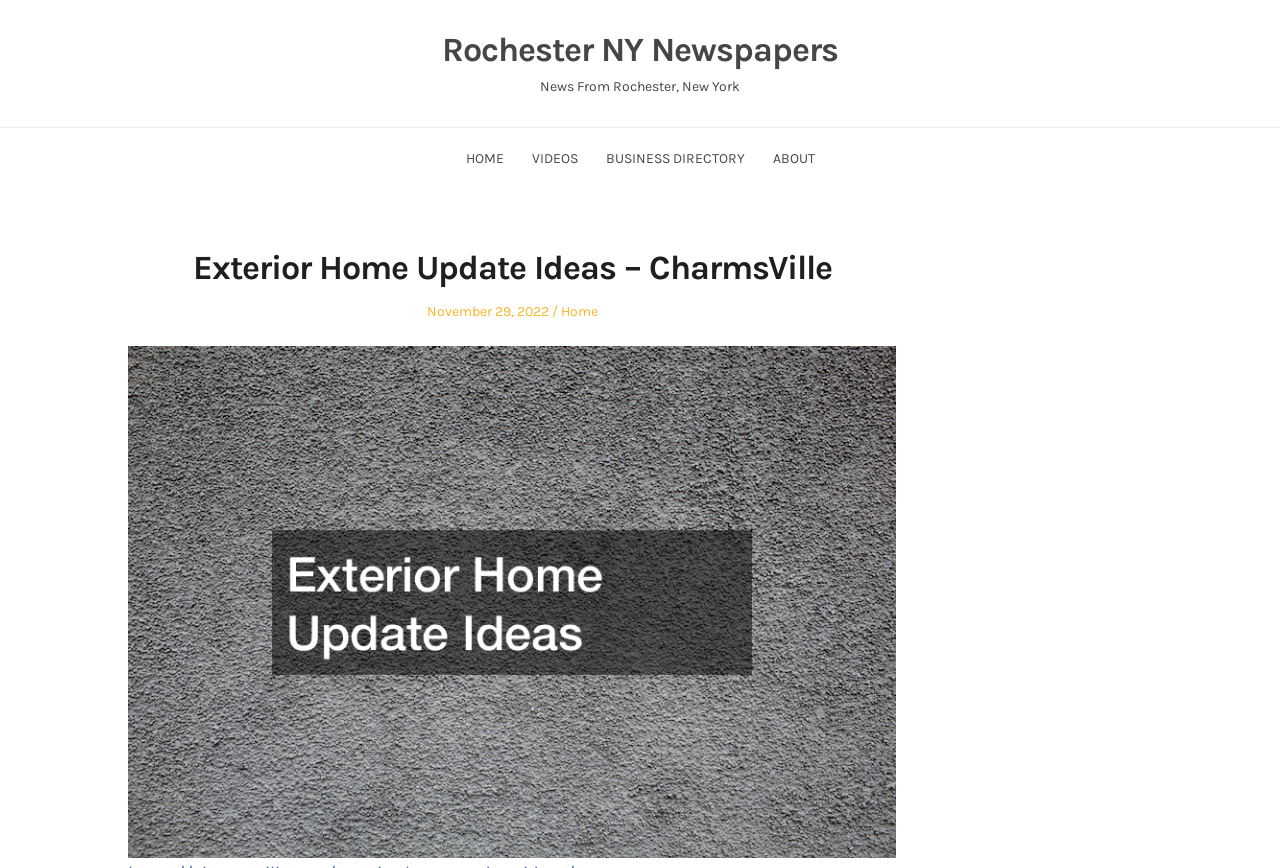What is the name of the newspaper?
Based on the image, please offer an in-depth response to the question.

I looked at the top section of the webpage, where I found a link element with the text 'Rochester NY Newspapers'. This suggests that the name of the newspaper is 'Rochester NY Newspapers'.